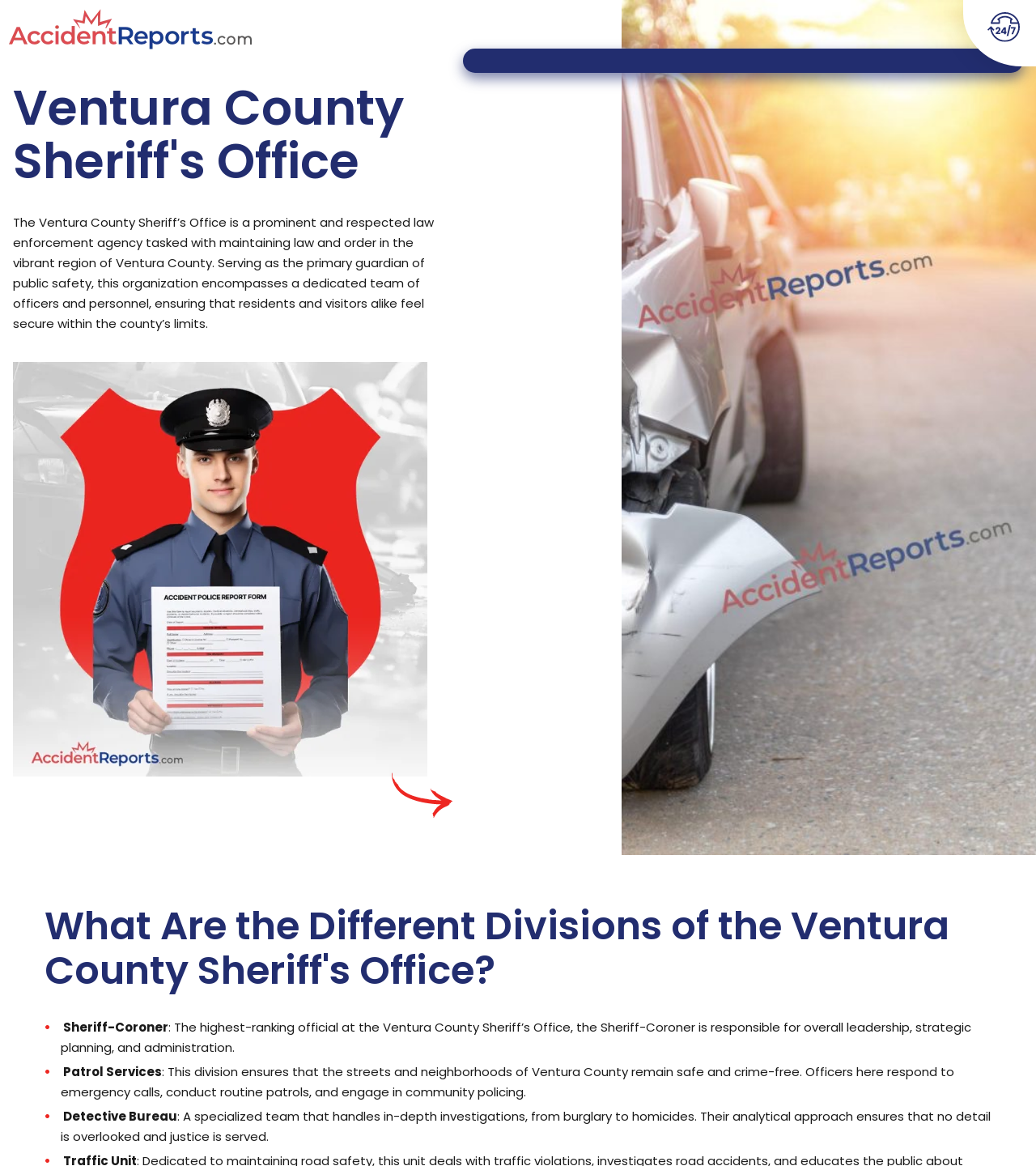Give a detailed account of the webpage.

The webpage is about the Ventura County Sheriff's Office, with a prominent heading at the top center of the page displaying the office's name. Below the heading, there is a brief description of the office's role in maintaining law and order in Ventura County, which takes up a significant portion of the page. 

To the left of the description, there is an image related to the Ventura County Sheriff's Office, which is positioned slightly above the midpoint of the page. 

Further down the page, there is a section with a heading that asks "What Are the Different Divisions of the Ventura County Sheriff's Office?" This section is divided into three parts, each describing a different division: Sheriff-Coroner, Patrol Services, and Detective Bureau. 

The Sheriff-Coroner division is described as the highest-ranking official responsible for overall leadership, strategic planning, and administration. This section is positioned at the top left of the lower half of the page. 

Below the Sheriff-Coroner section, there is a description of the Patrol Services division, which is responsible for ensuring the safety of Ventura County's streets and neighborhoods. This section is positioned slightly below the midpoint of the lower half of the page. 

The Detective Bureau division is described as a specialized team that handles in-depth investigations, and is positioned at the bottom left of the page. 

At the top right corner of the page, there is a link and an image, both labeled "Accidentreports.com", which appears to be a logo or a navigation element.